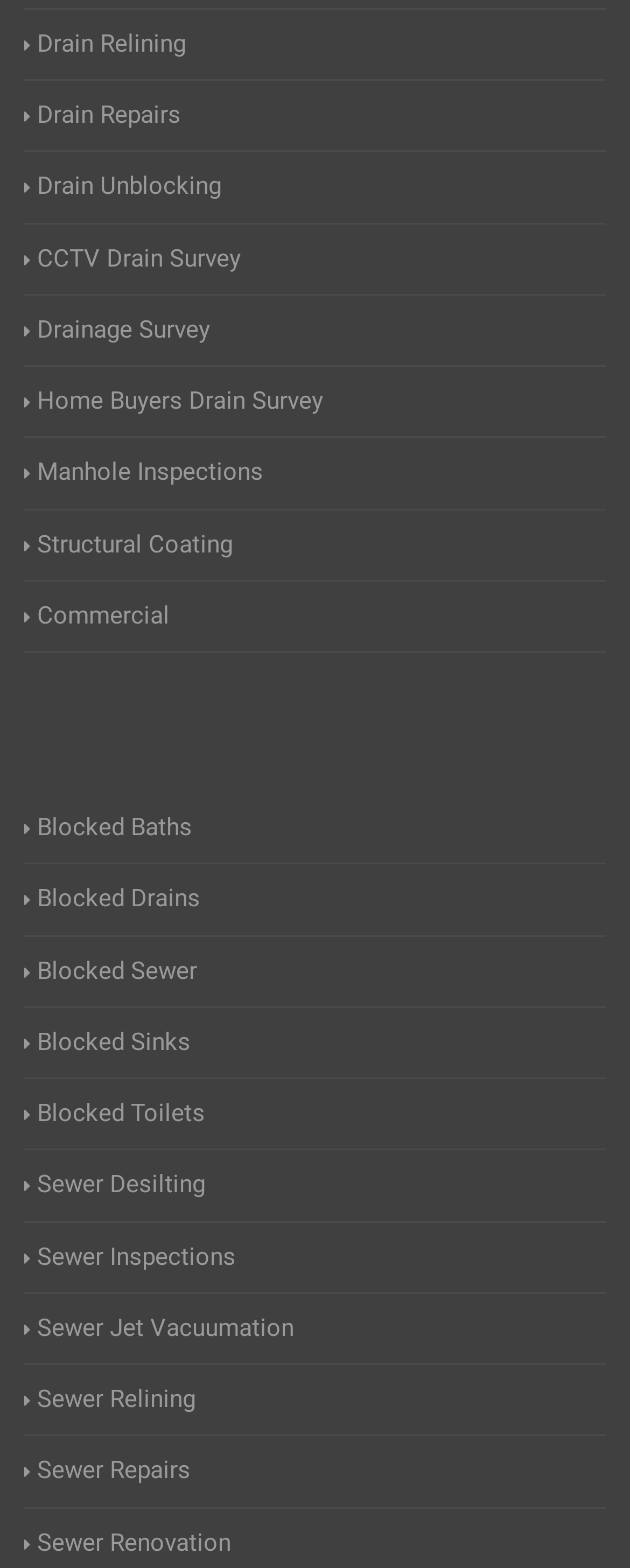Please identify the bounding box coordinates for the region that you need to click to follow this instruction: "Explore Sewer Jet Vacuumation".

[0.038, 0.835, 0.467, 0.859]